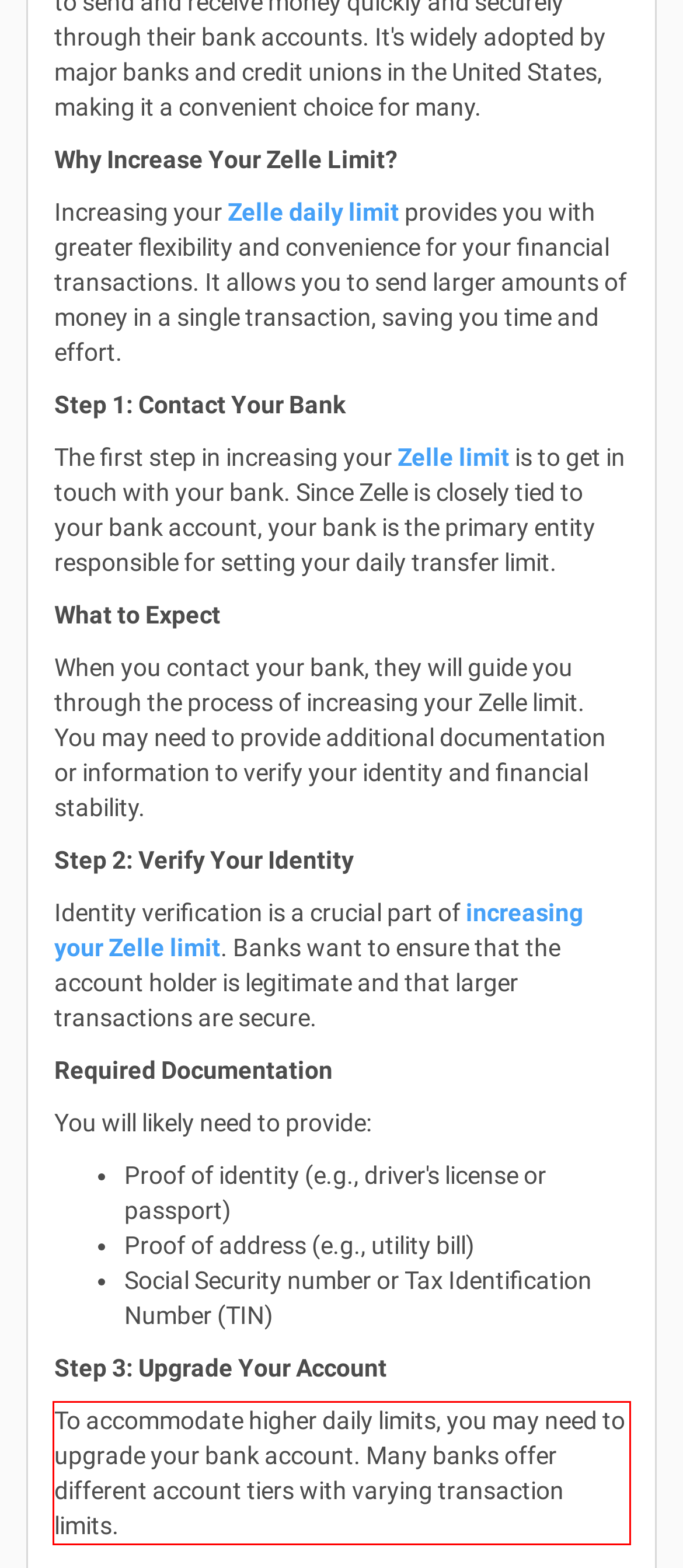Identify the text inside the red bounding box on the provided webpage screenshot by performing OCR.

To accommodate higher daily limits, you may need to upgrade your bank account. Many banks offer different account tiers with varying transaction limits.